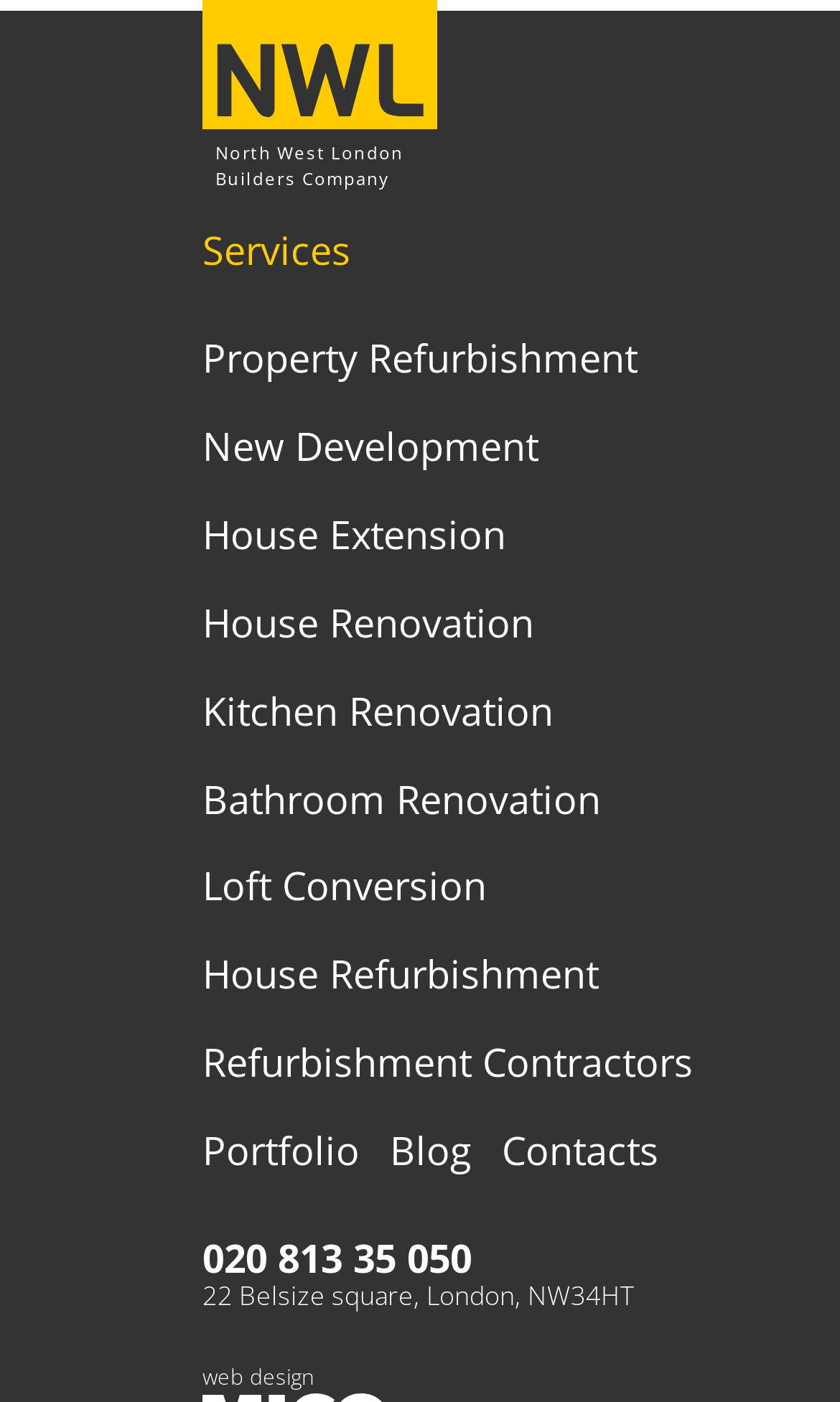What is the company name?
Please respond to the question with a detailed and thorough explanation.

The company name can be found in the logo section at the top of the webpage, where it is written as 'North West London' and 'Builders Company' in two separate lines.